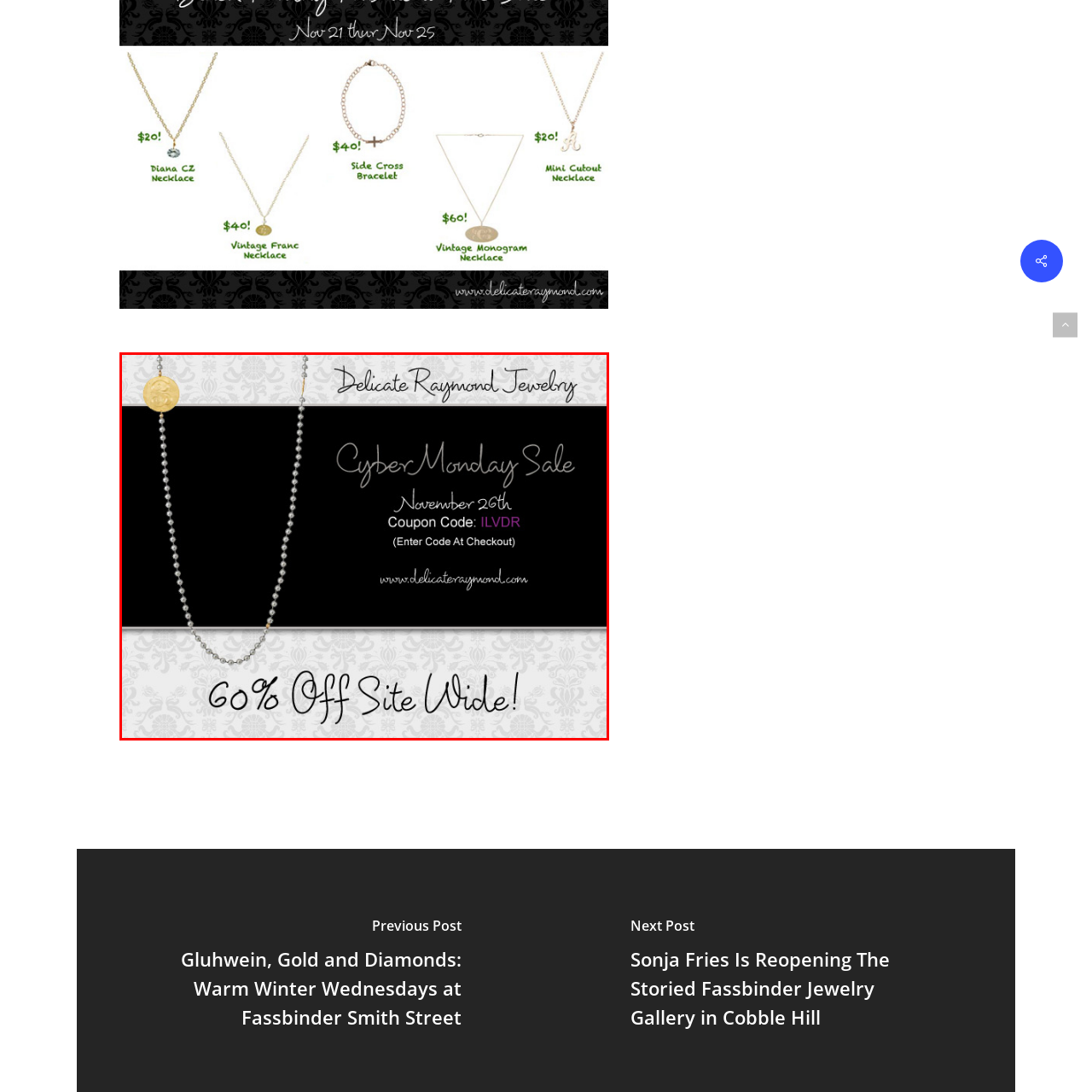Provide a thorough description of the scene depicted within the red bounding box.

This promotional image for Delicate Raymond Jewelry features a stylish necklace adorned with a golden pendant, set against a sleek black background. The artwork prominently announces a Cyber Monday Sale, specifically dated for November 26th, with a spectacular offer of 60% off site-wide. To take advantage of this discount, customers are invited to use the coupon code "ILVDR" at checkout. The design communicates elegance and sophistication, highlighting the brand's commitment to quality and fashion. The website address, www.delicateraymond.com, is also featured prominently for easy access to the sale.